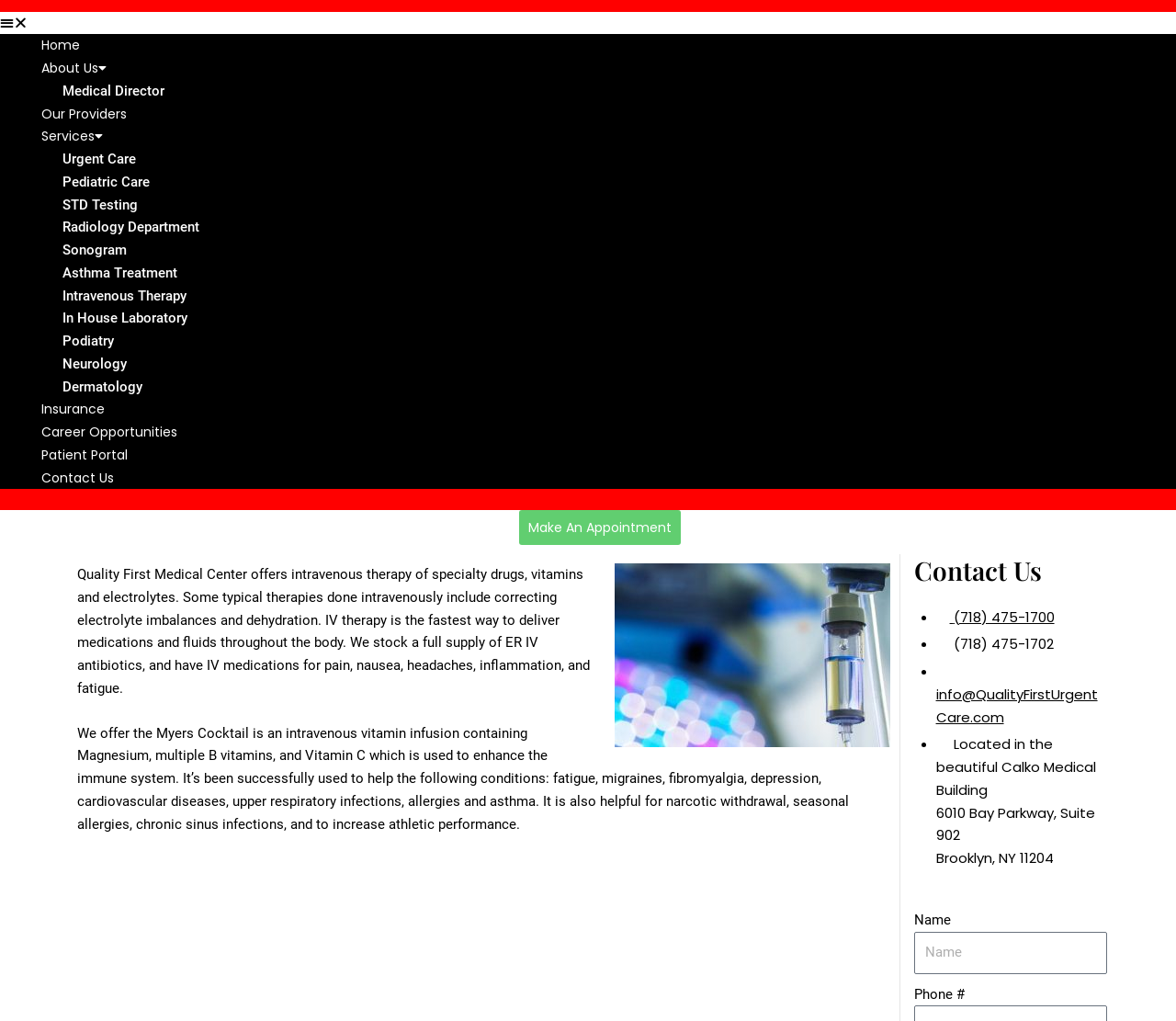Given the element description "STD Testing", identify the bounding box of the corresponding UI element.

[0.053, 0.192, 0.117, 0.209]